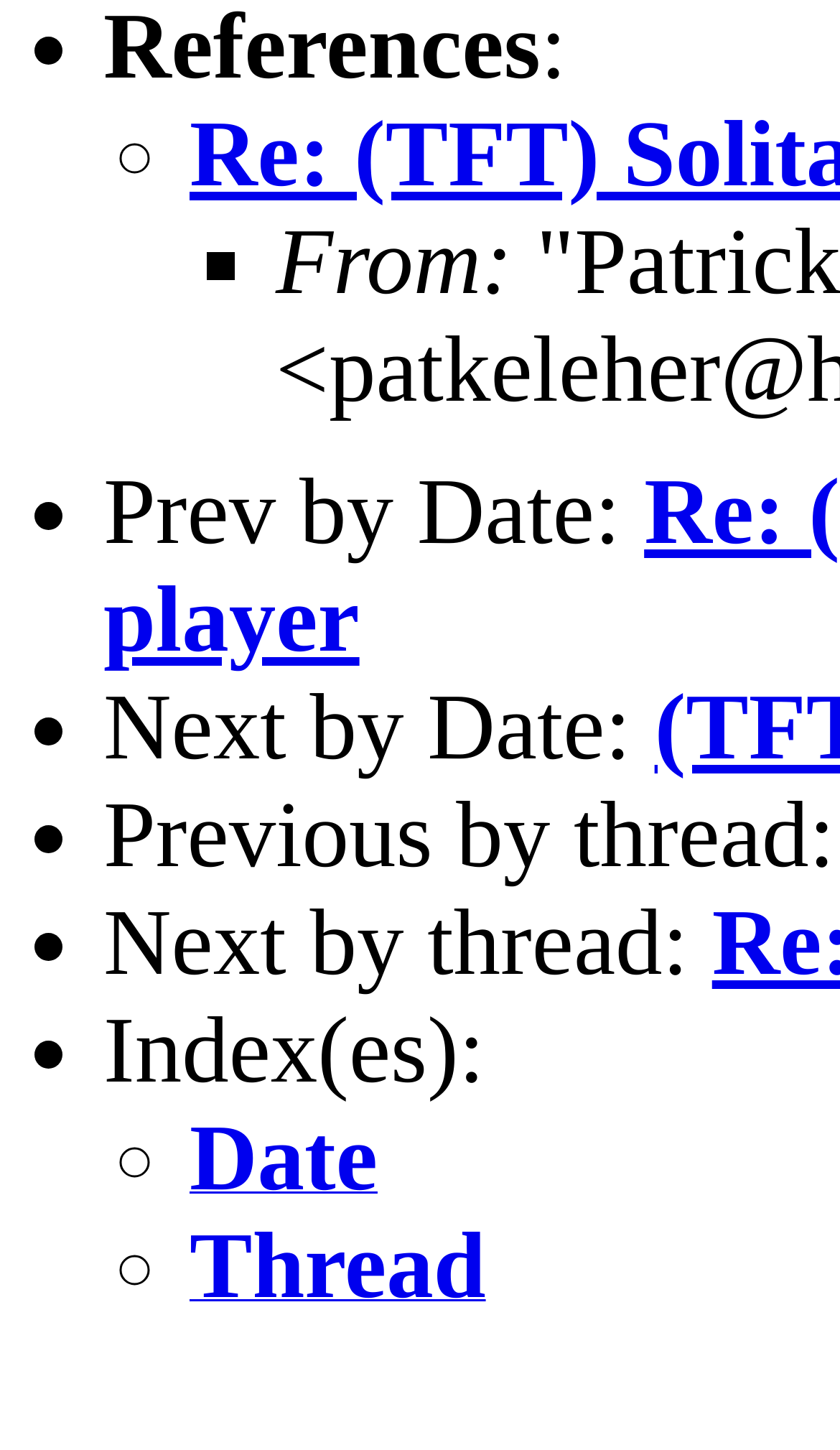How many columns are there in the list?
Can you give a detailed and elaborate answer to the question?

I analyzed the bounding box coordinates of the list elements and found that they are vertically stacked, indicating a single column list.